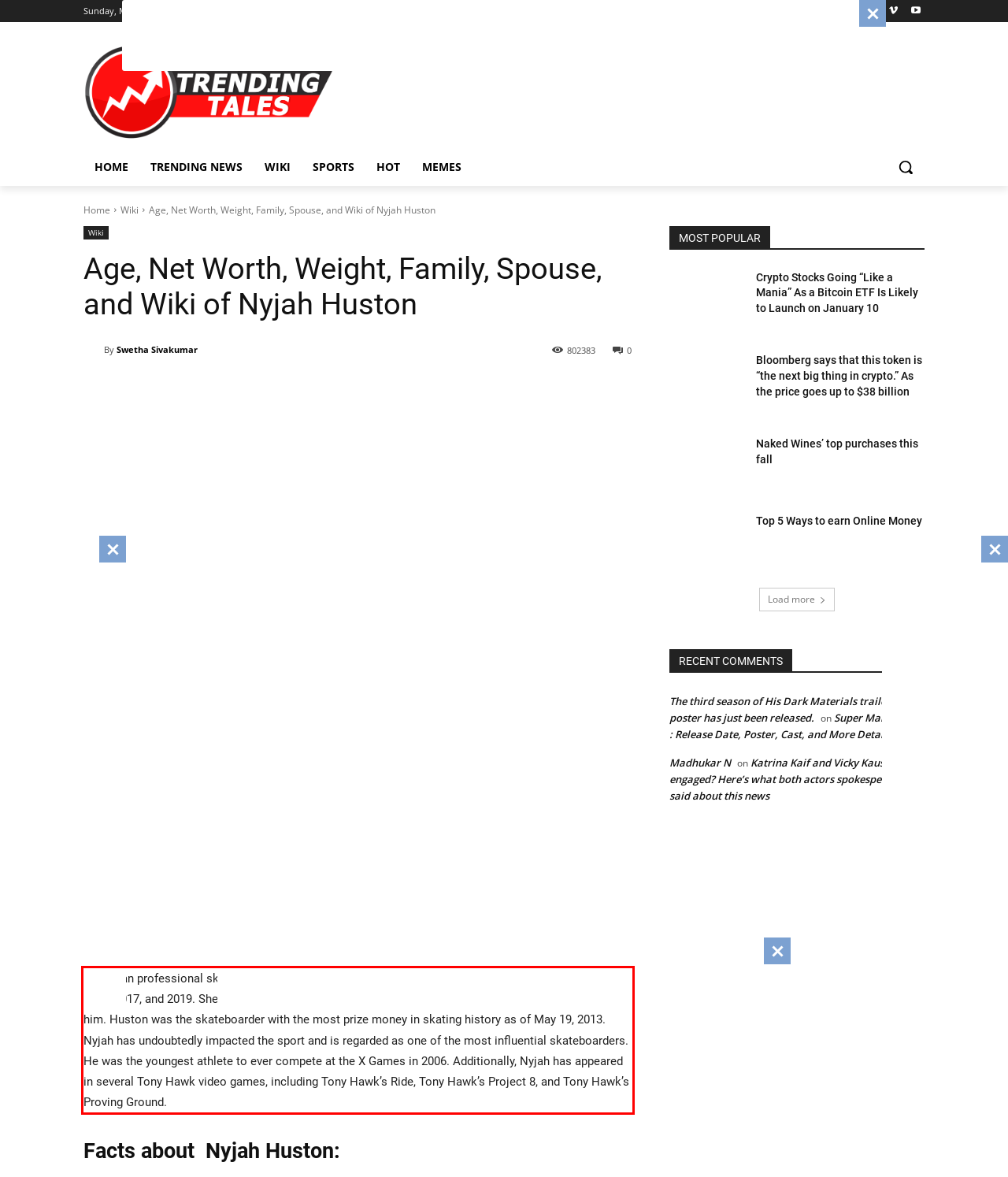In the screenshot of the webpage, find the red bounding box and perform OCR to obtain the text content restricted within this red bounding box.

American professional skateboarder Nyjah Imani Huston won the competition series in 2010, 2012, 2014, 2017, and 2019. She was born on November 30, 1994. The world’s highest-paid skateboarder is him. Huston was the skateboarder with the most prize money in skating history as of May 19, 2013. Nyjah has undoubtedly impacted the sport and is regarded as one of the most influential skateboarders. He was the youngest athlete to ever compete at the X Games in 2006. Additionally, Nyjah has appeared in several Tony Hawk video games, including Tony Hawk’s Ride, Tony Hawk’s Project 8, and Tony Hawk’s Proving Ground.